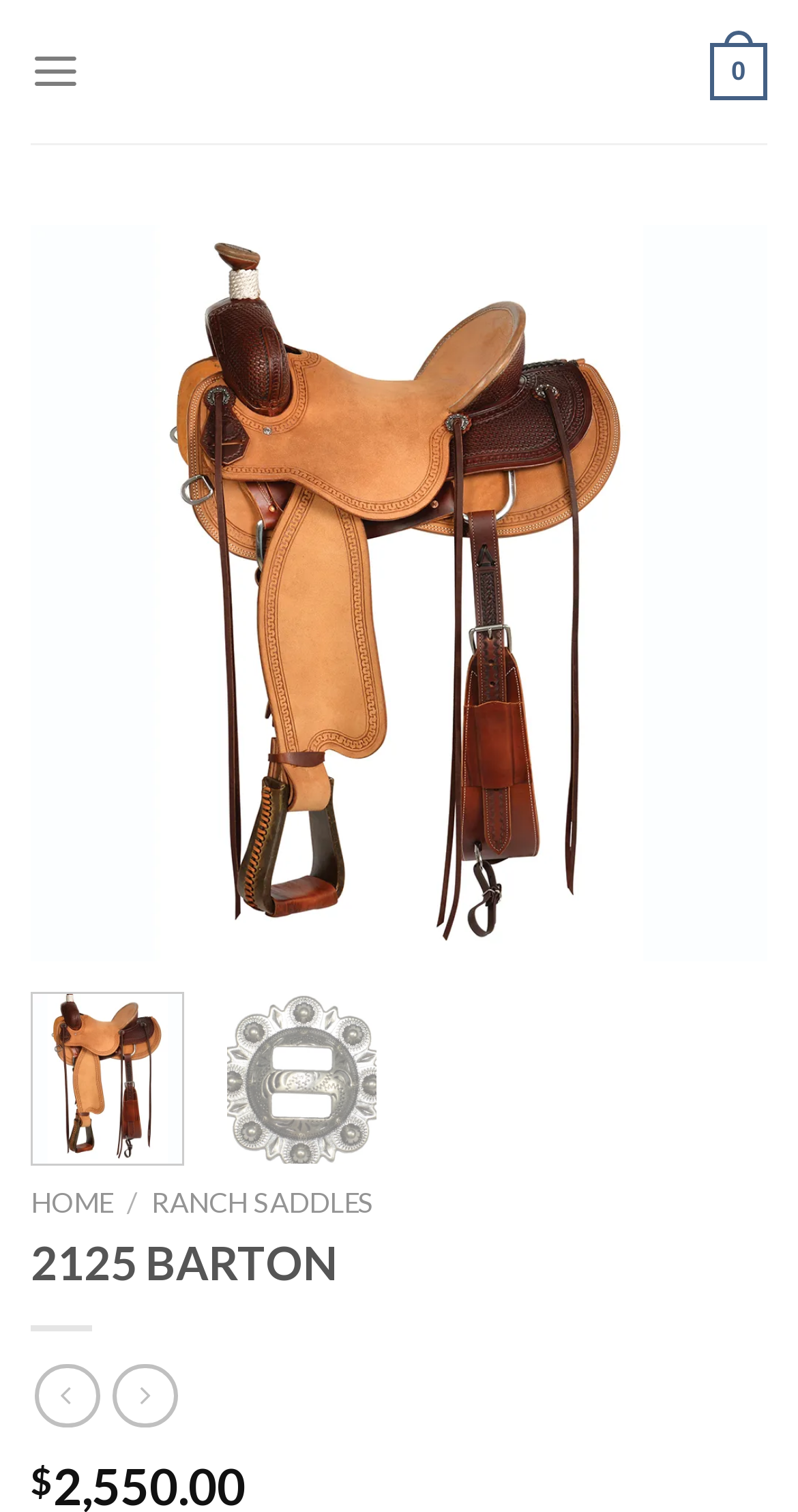Please determine the bounding box coordinates of the clickable area required to carry out the following instruction: "click Circle Y". The coordinates must be four float numbers between 0 and 1, represented as [left, top, right, bottom].

[0.244, 0.0, 0.756, 0.095]